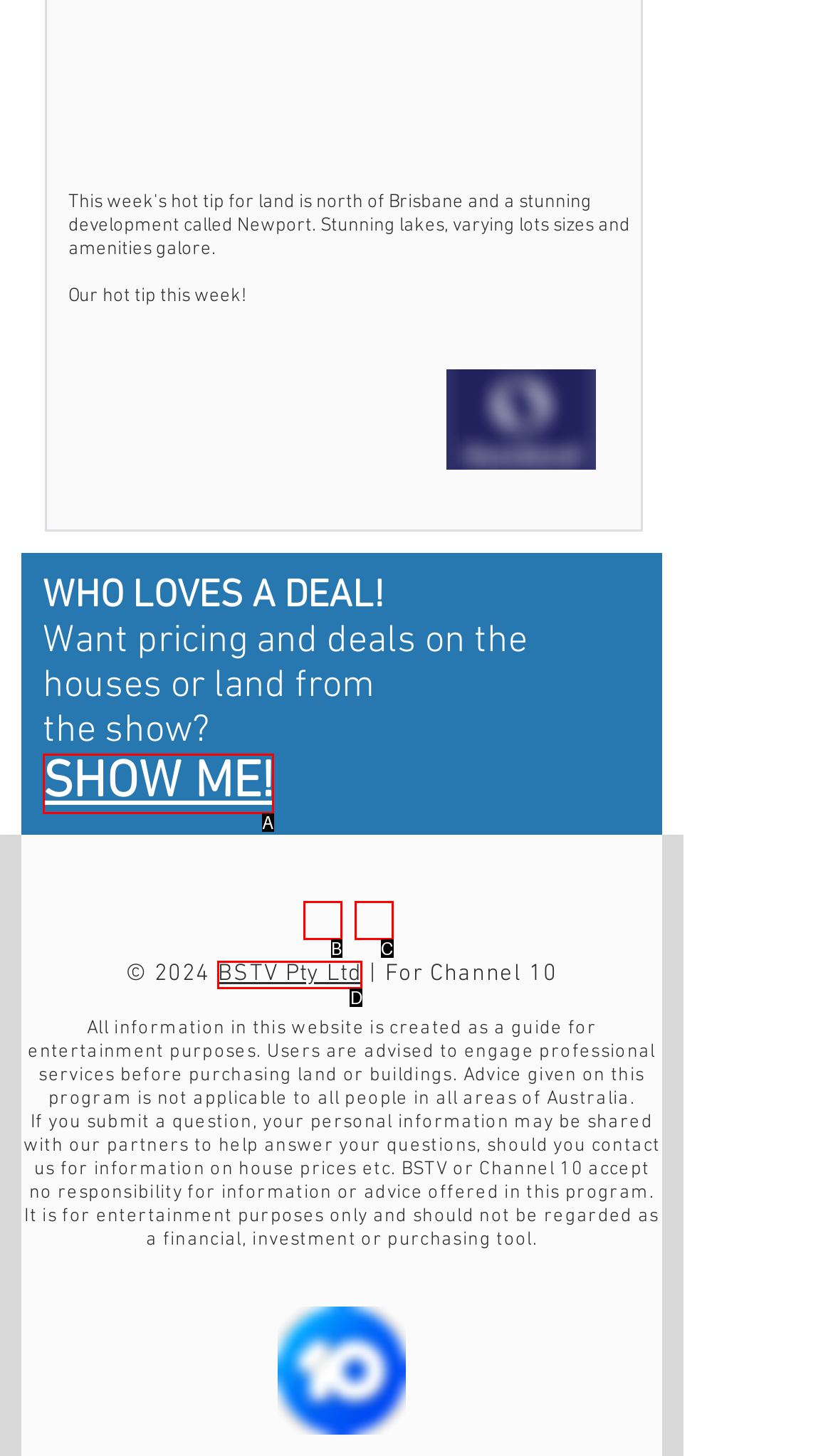Select the letter that aligns with the description: SHOW ME!. Answer with the letter of the selected option directly.

A